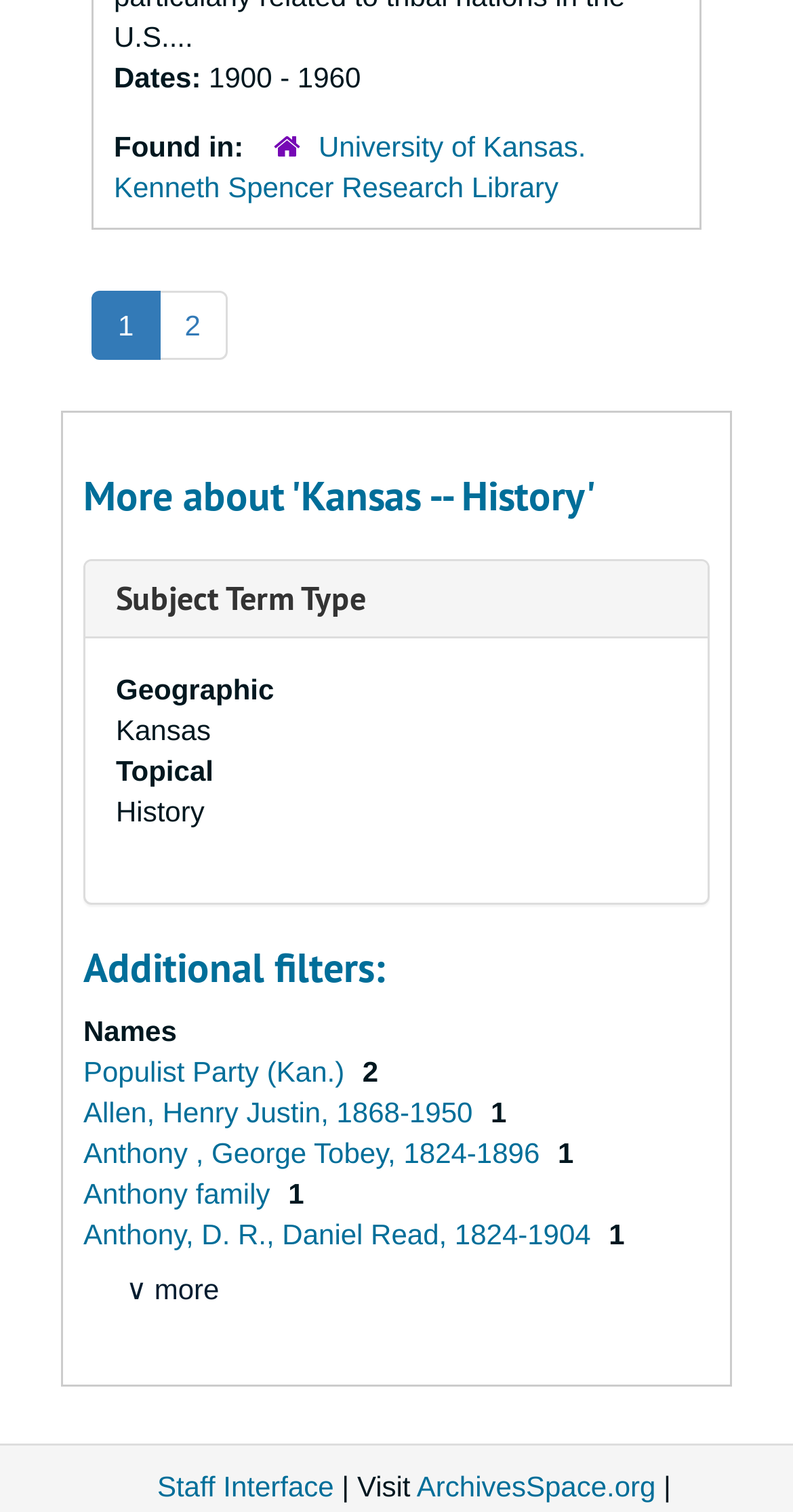Can you specify the bounding box coordinates for the region that should be clicked to fulfill this instruction: "Select page 1".

[0.115, 0.192, 0.202, 0.237]